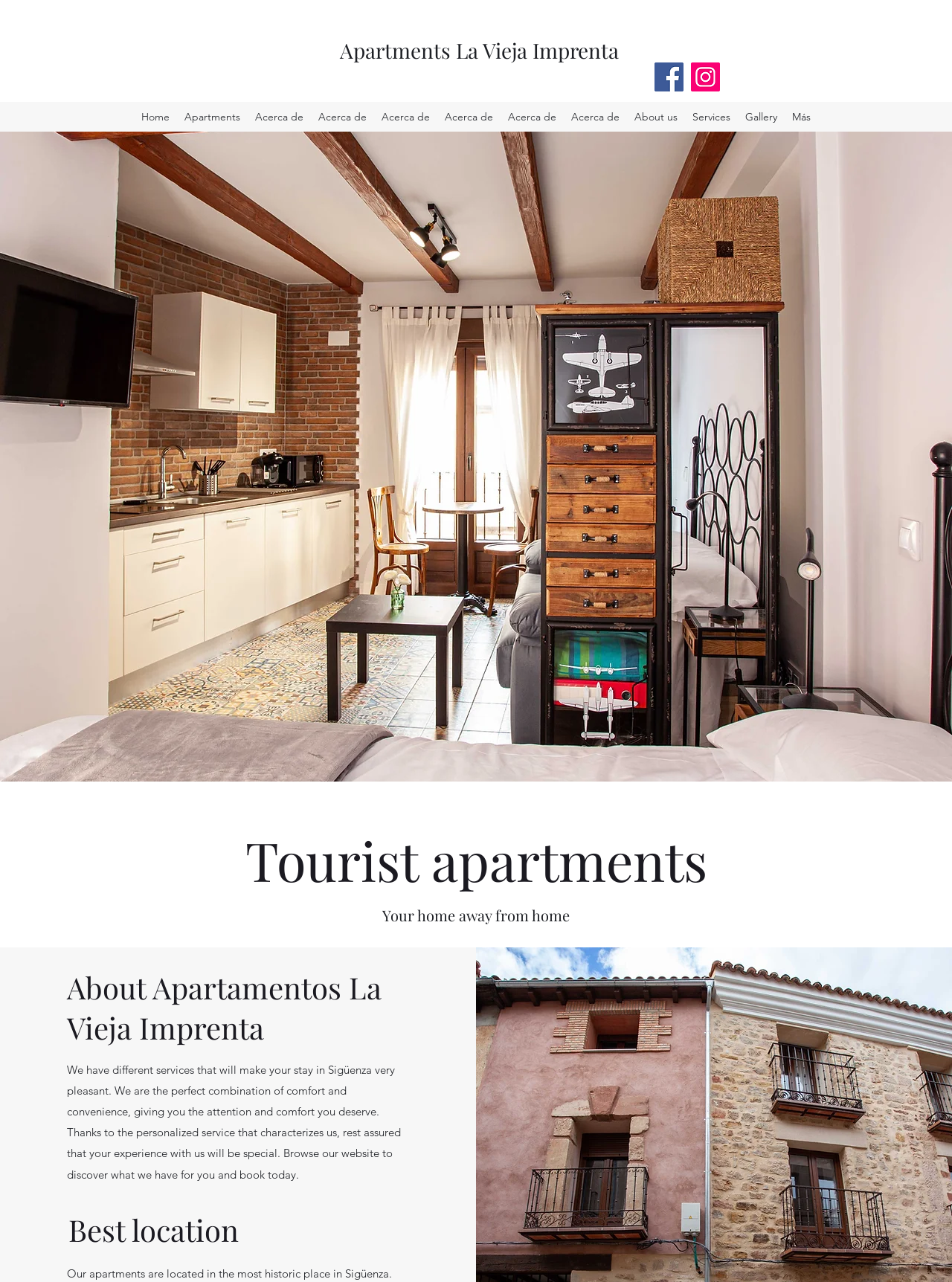What is the location of the apartments?
Refer to the image and provide a concise answer in one word or phrase.

Sigüenza